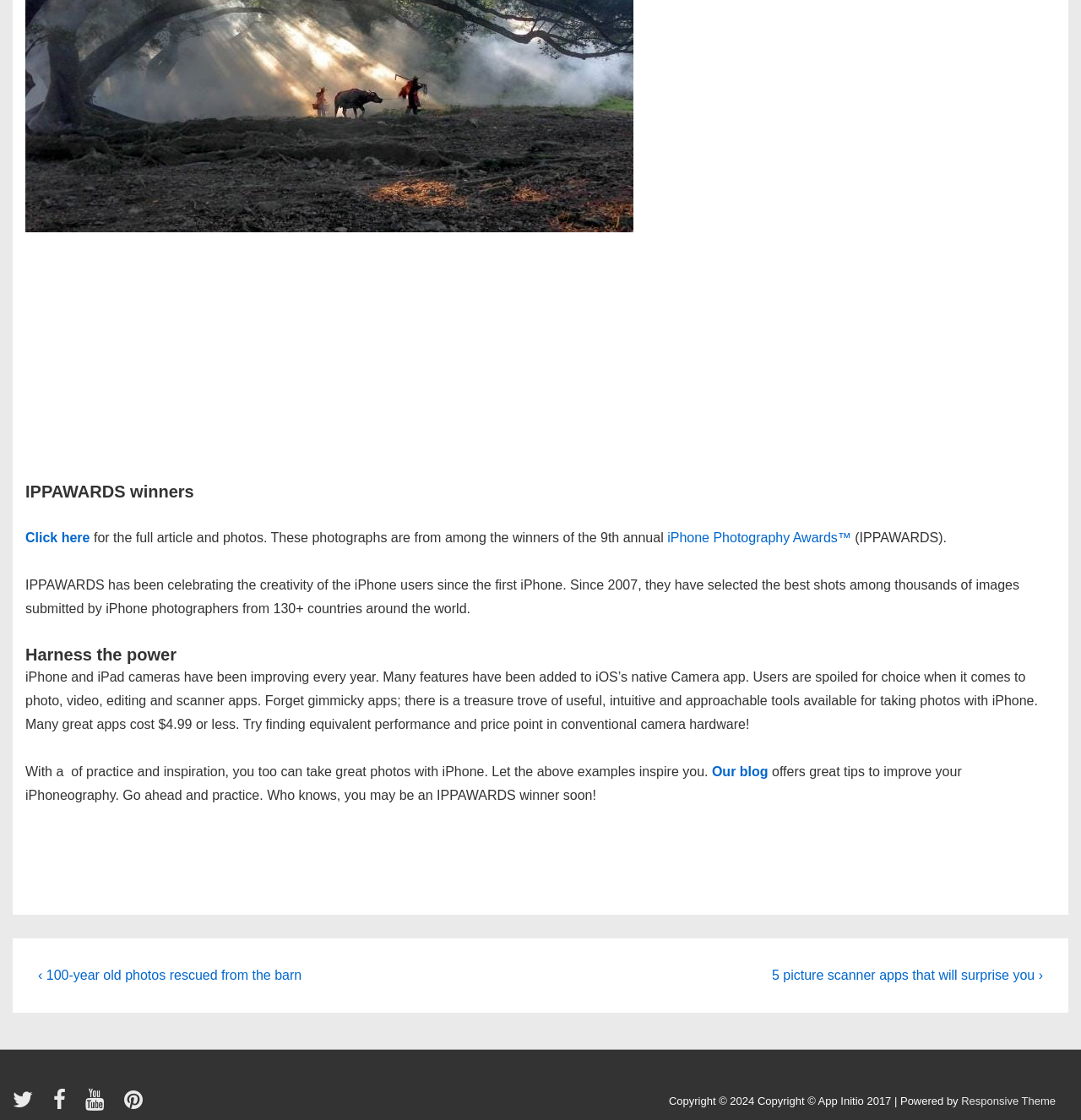Provide the bounding box coordinates of the HTML element described by the text: "iPhone Photography Awards™".

[0.617, 0.474, 0.787, 0.486]